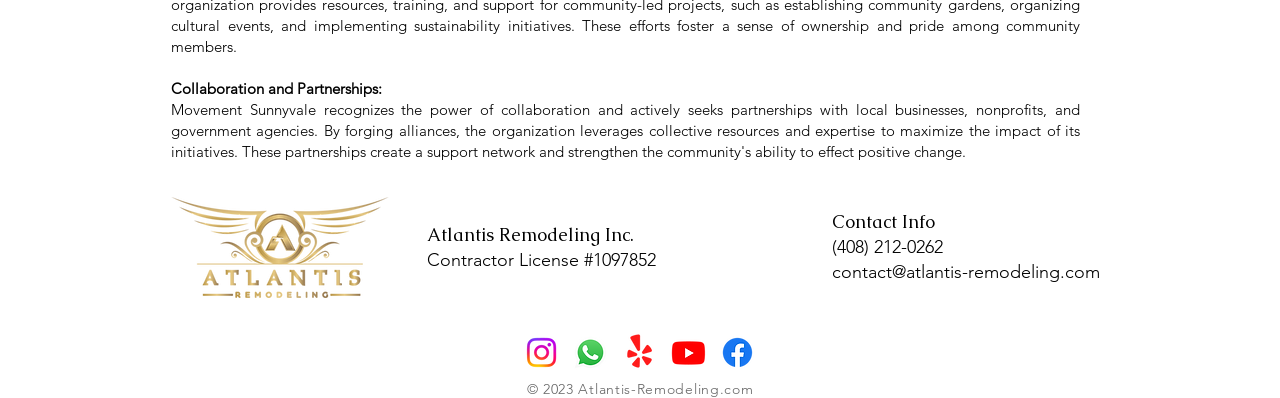Give a succinct answer to this question in a single word or phrase: 
What is the email address?

contact@atlantis-remodeling.com